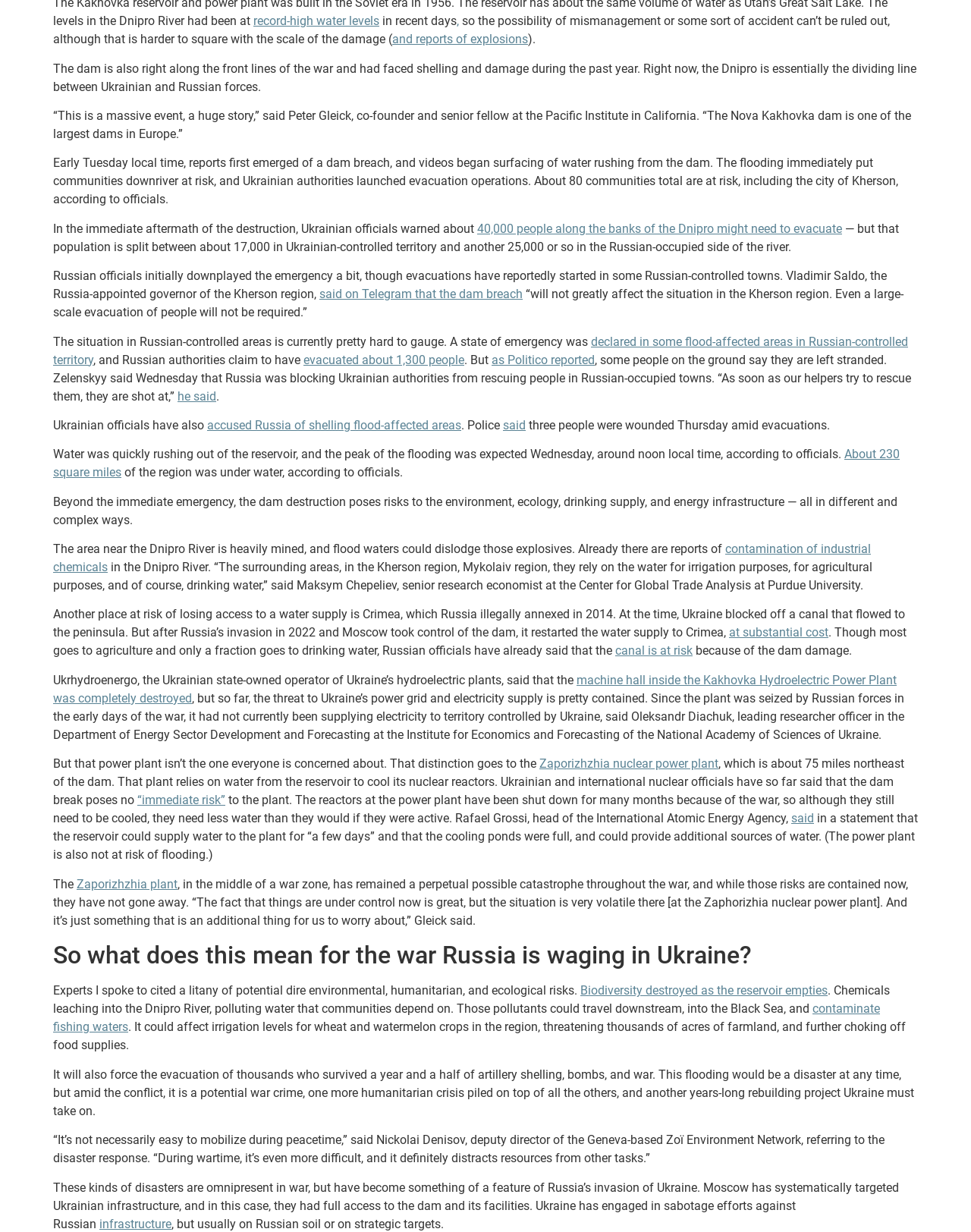What is the name of the dam?
Can you provide a detailed and comprehensive answer to the question?

The text mentions that the Nova Kakhovka dam is one of the largest dams in Europe, and it has been breached, causing flooding and risks to the environment and local communities.